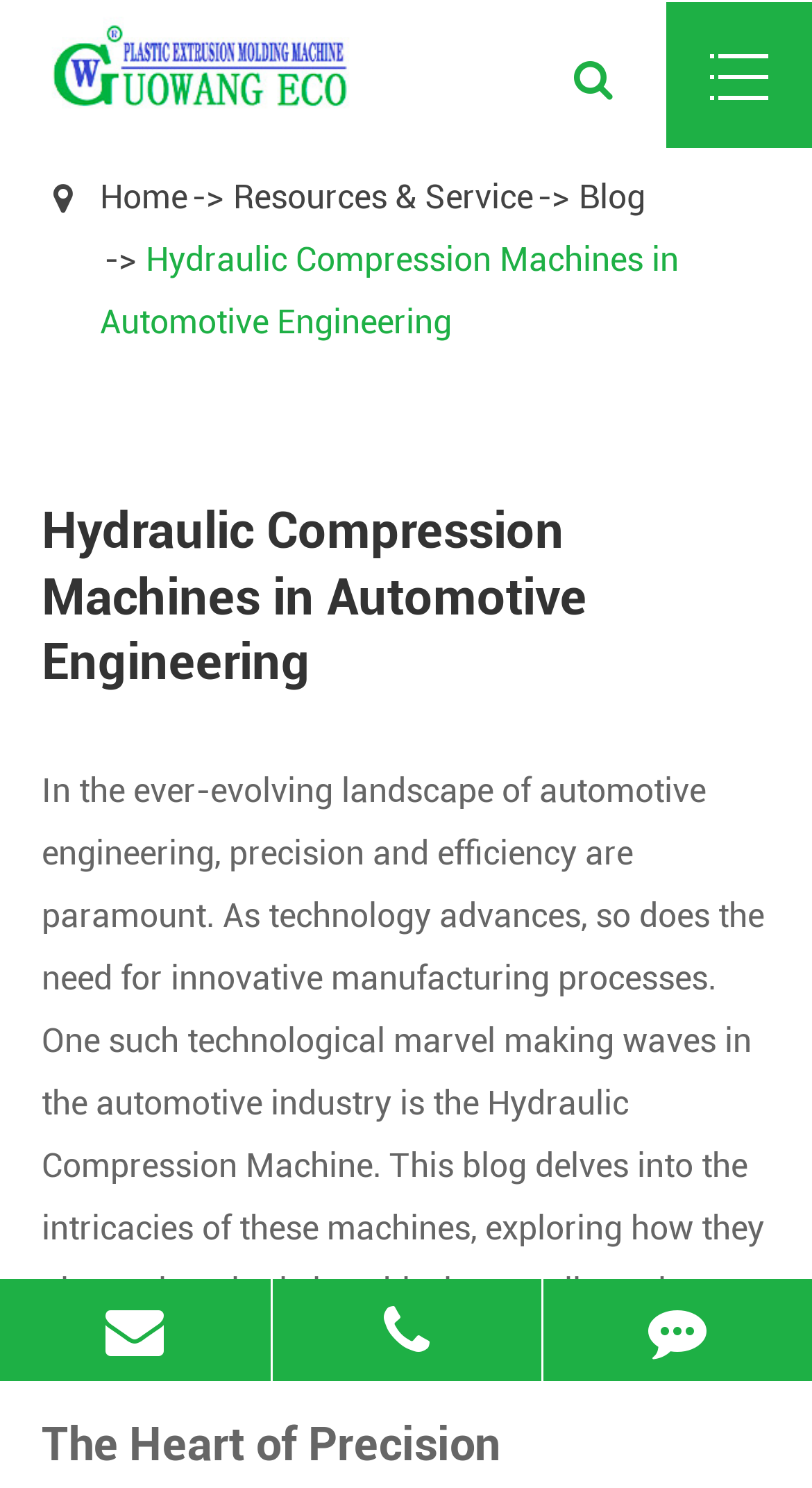What is the company name?
Using the image, elaborate on the answer with as much detail as possible.

The company name can be found in the top-left corner of the webpage, where the logo is located. It is also mentioned in the link 'Anhui Guowang Eco Technology CO., Ltd.' with bounding box coordinates [0.051, 0.0, 0.462, 0.098].